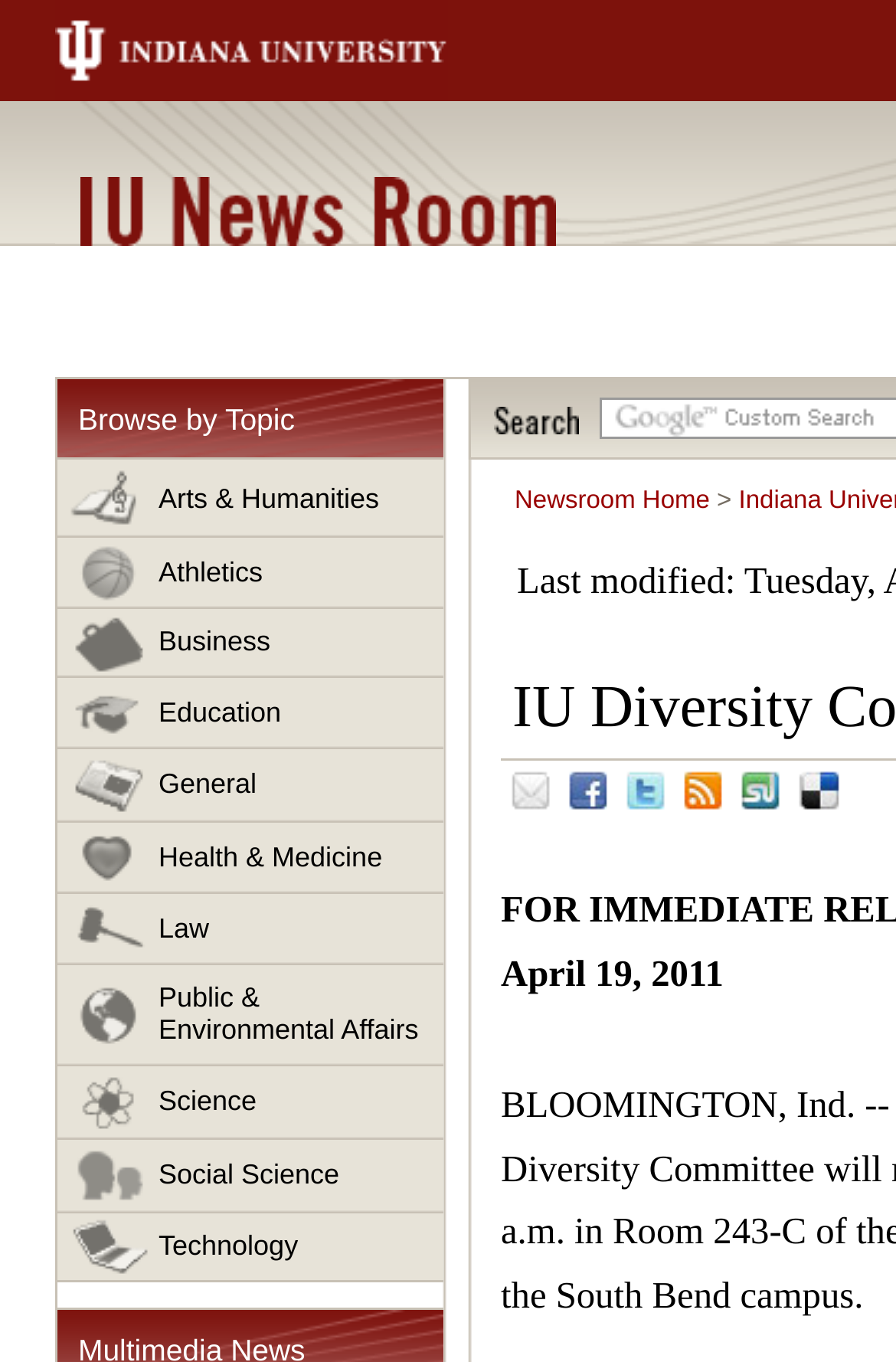Extract the bounding box coordinates of the UI element described: "IU News Room". Provide the coordinates in the format [left, top, right, bottom] with values ranging from 0 to 1.

[0.09, 0.13, 0.621, 0.181]